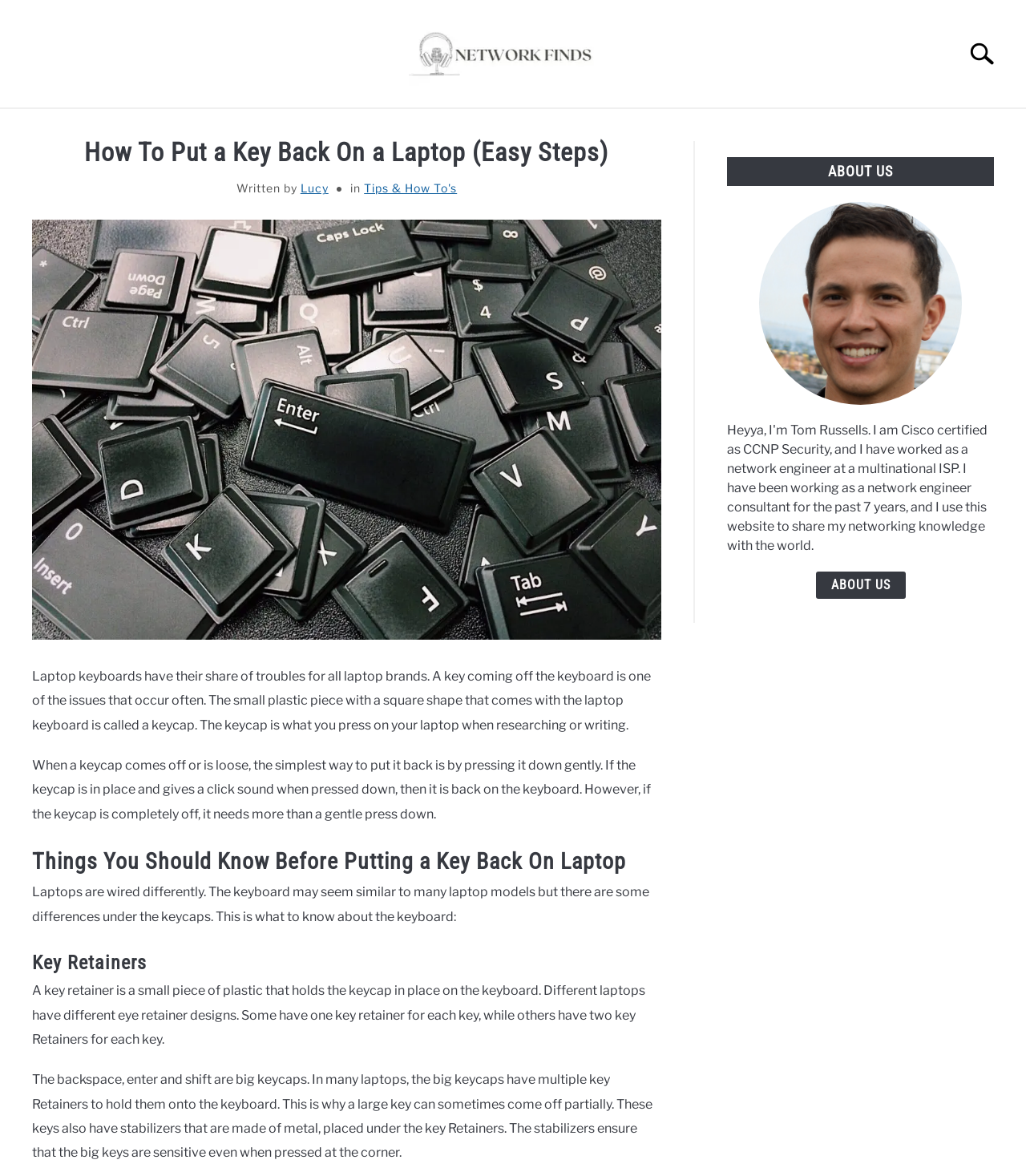Extract the bounding box for the UI element that matches this description: "Router & Modems".

[0.347, 0.092, 0.491, 0.124]